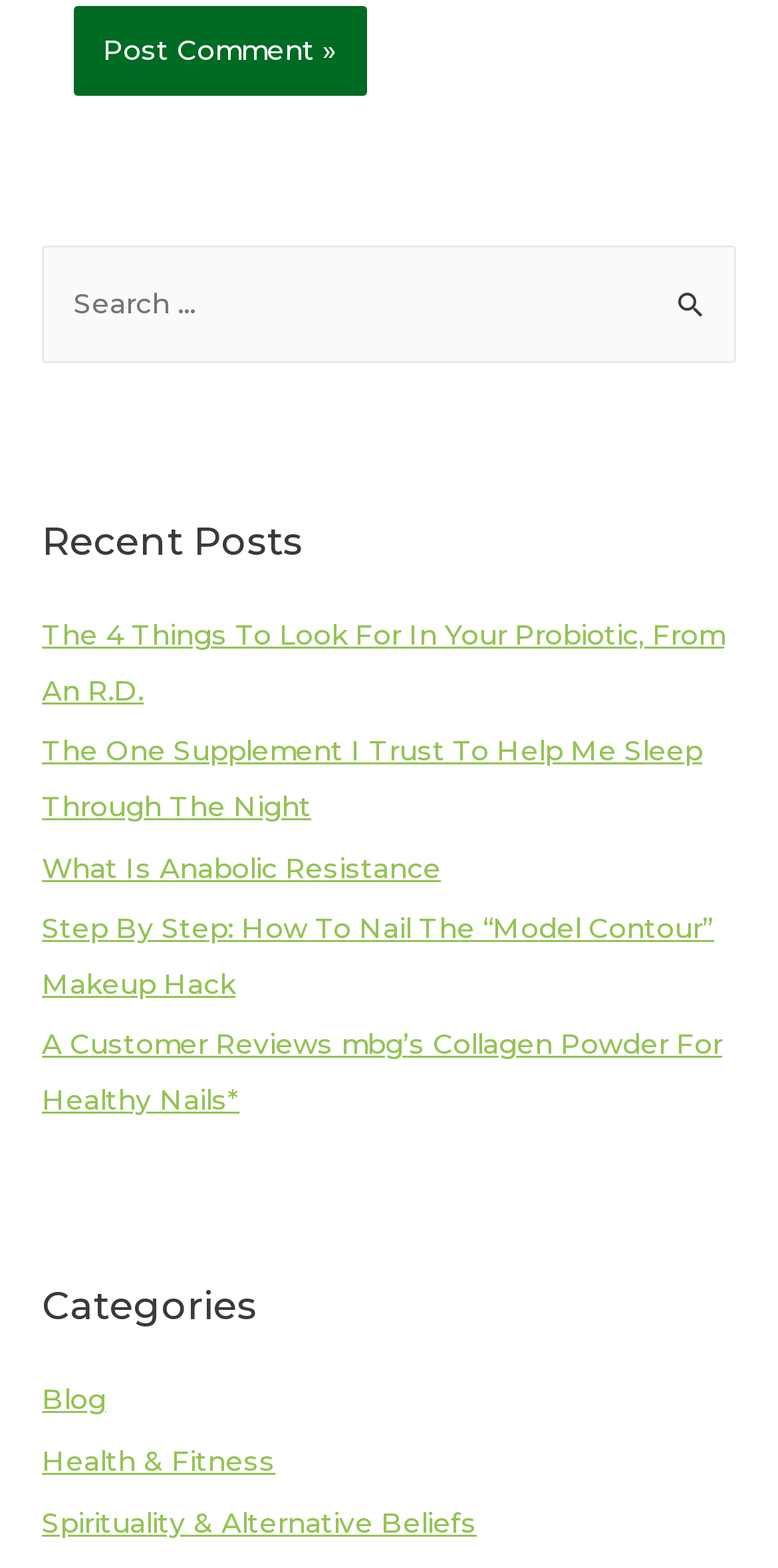Answer the question below using just one word or a short phrase: 
What is the purpose of the search box?

To search for posts